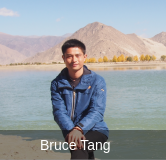Utilize the details in the image to thoroughly answer the following question: What is the mood conveyed by the scene?

The serene body of water, picturesque mountainous backdrop, and Bruce Tang's relaxed demeanor all contribute to a sense of calmness and peacefulness, conveying a mood of tranquility in the scene.